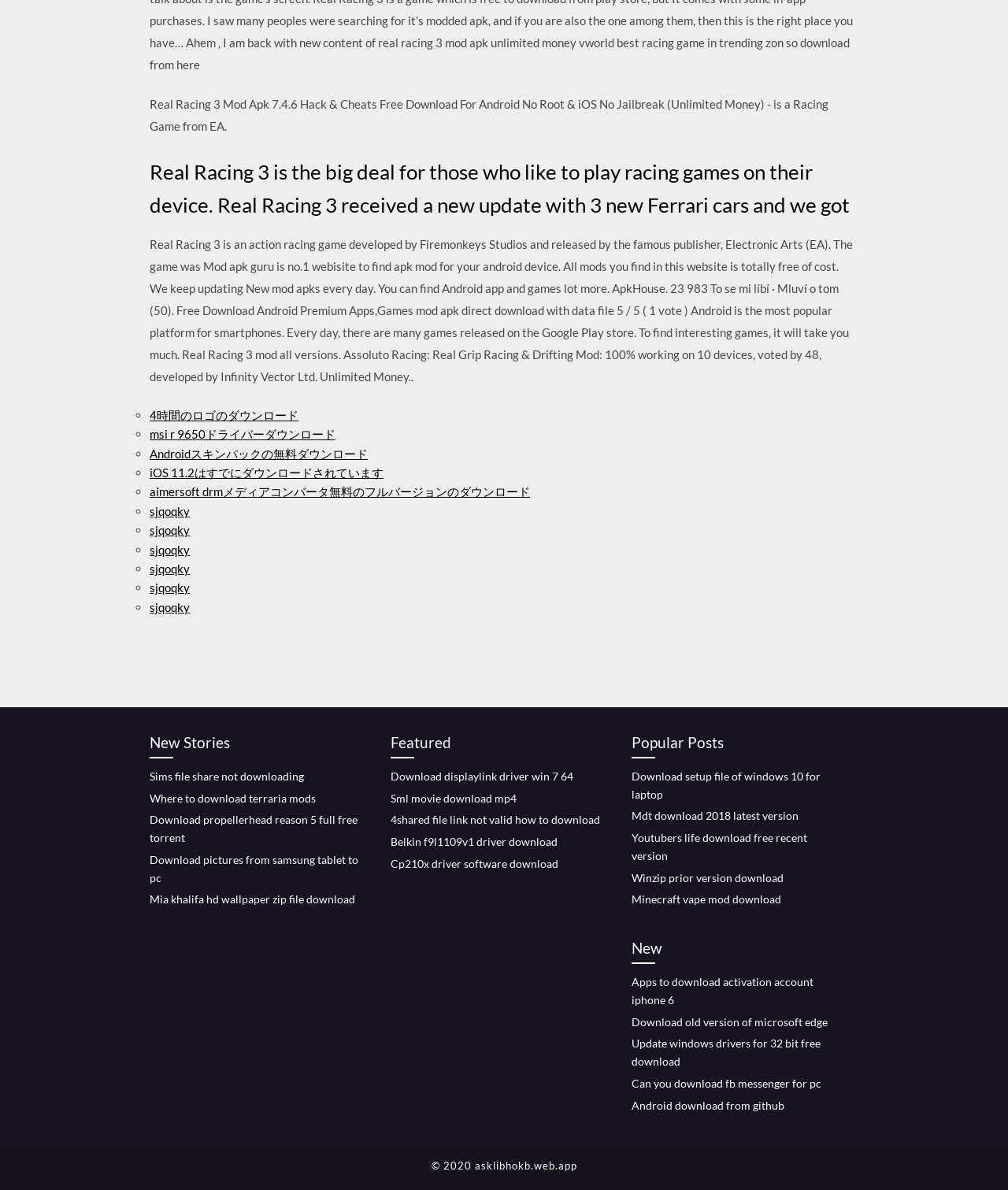What is the category of the post 'Sims file share not downloading'?
Please answer the question with a single word or phrase, referencing the image.

New Stories